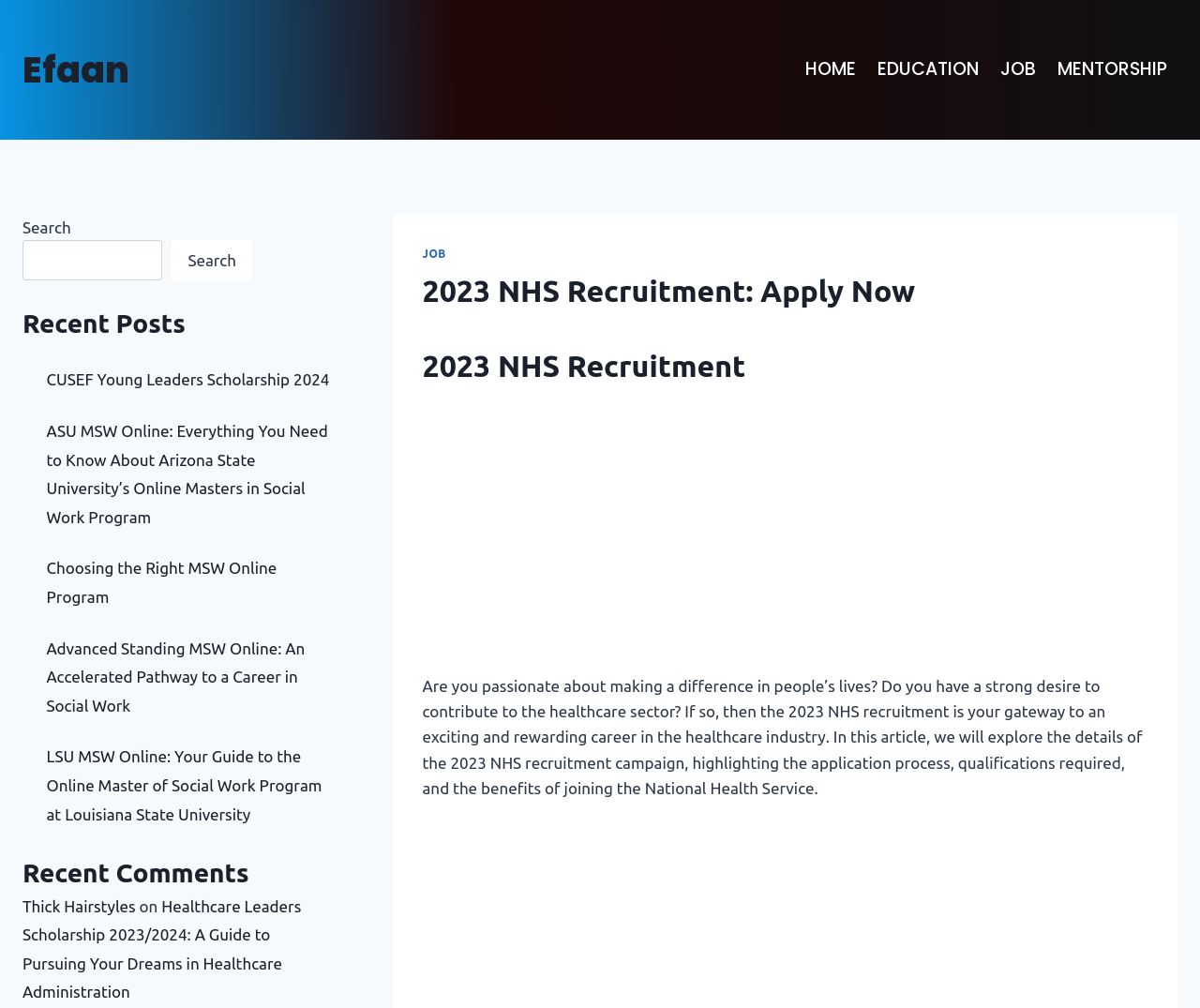What is the topic of the article?
Based on the content of the image, thoroughly explain and answer the question.

The topic of the article is 2023 NHS Recruitment, which is evident from the heading '2023 NHS Recruitment: Apply Now' and the subsequent text that discusses the application process, qualifications required, and benefits of joining the National Health Service.